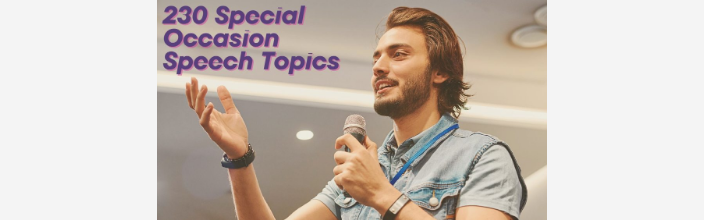What is the likely setting of the event?
Answer the question with a single word or phrase derived from the image.

A conference or seminar